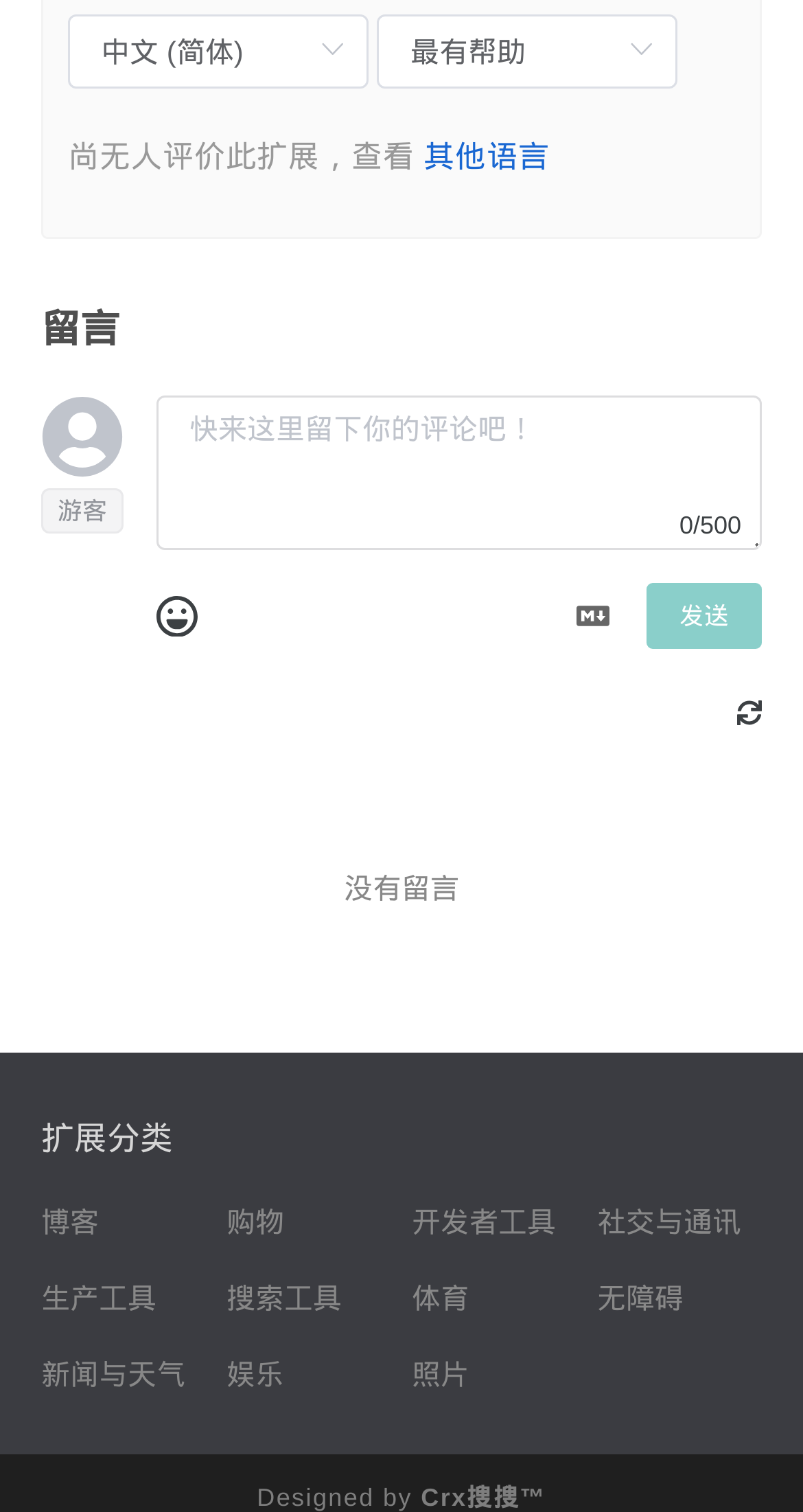Specify the bounding box coordinates of the region I need to click to perform the following instruction: "write a comment". The coordinates must be four float numbers in the range of 0 to 1, i.e., [left, top, right, bottom].

[0.195, 0.262, 0.949, 0.364]